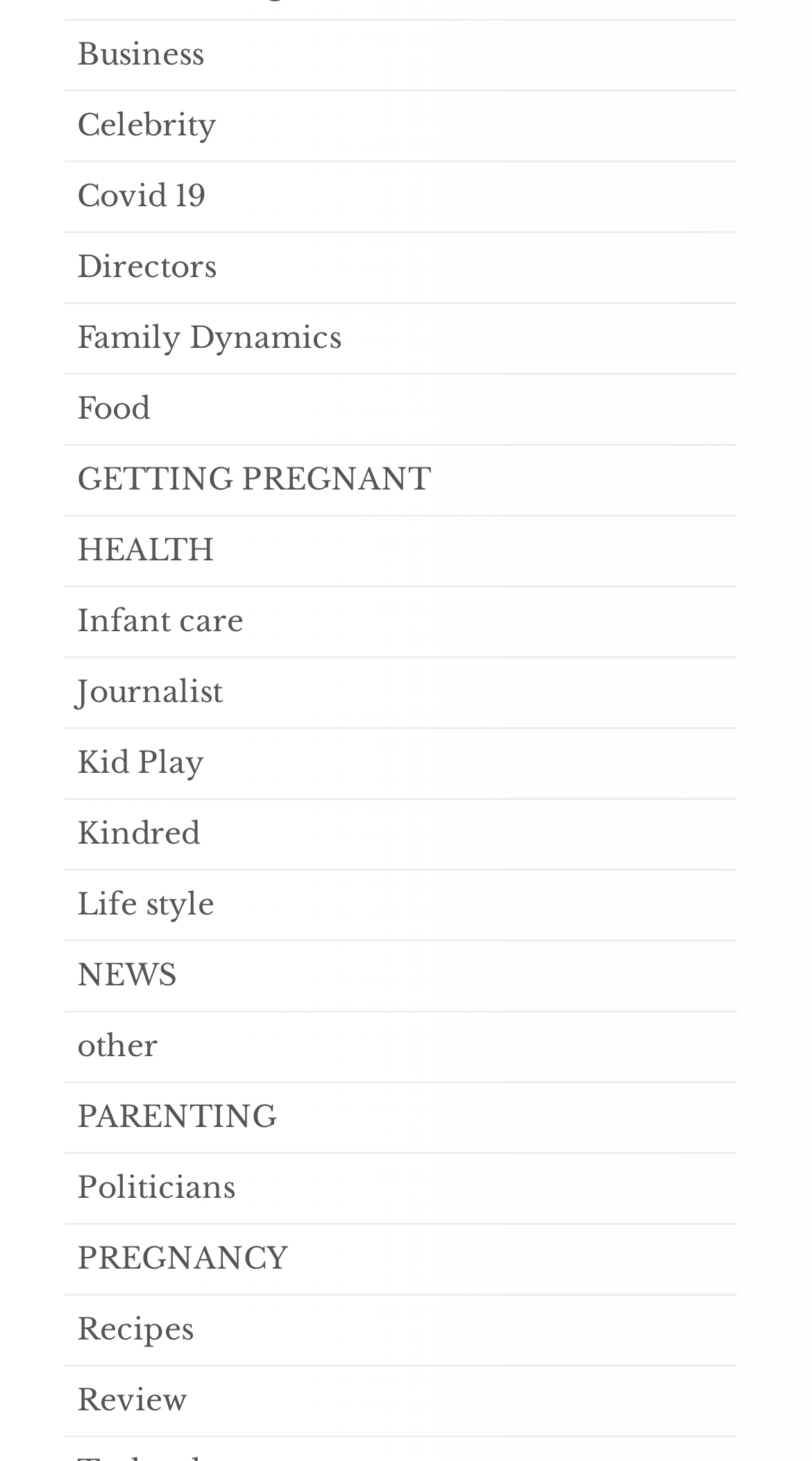Respond concisely with one word or phrase to the following query:
What is the longest category name on this webpage?

Family Dynamics